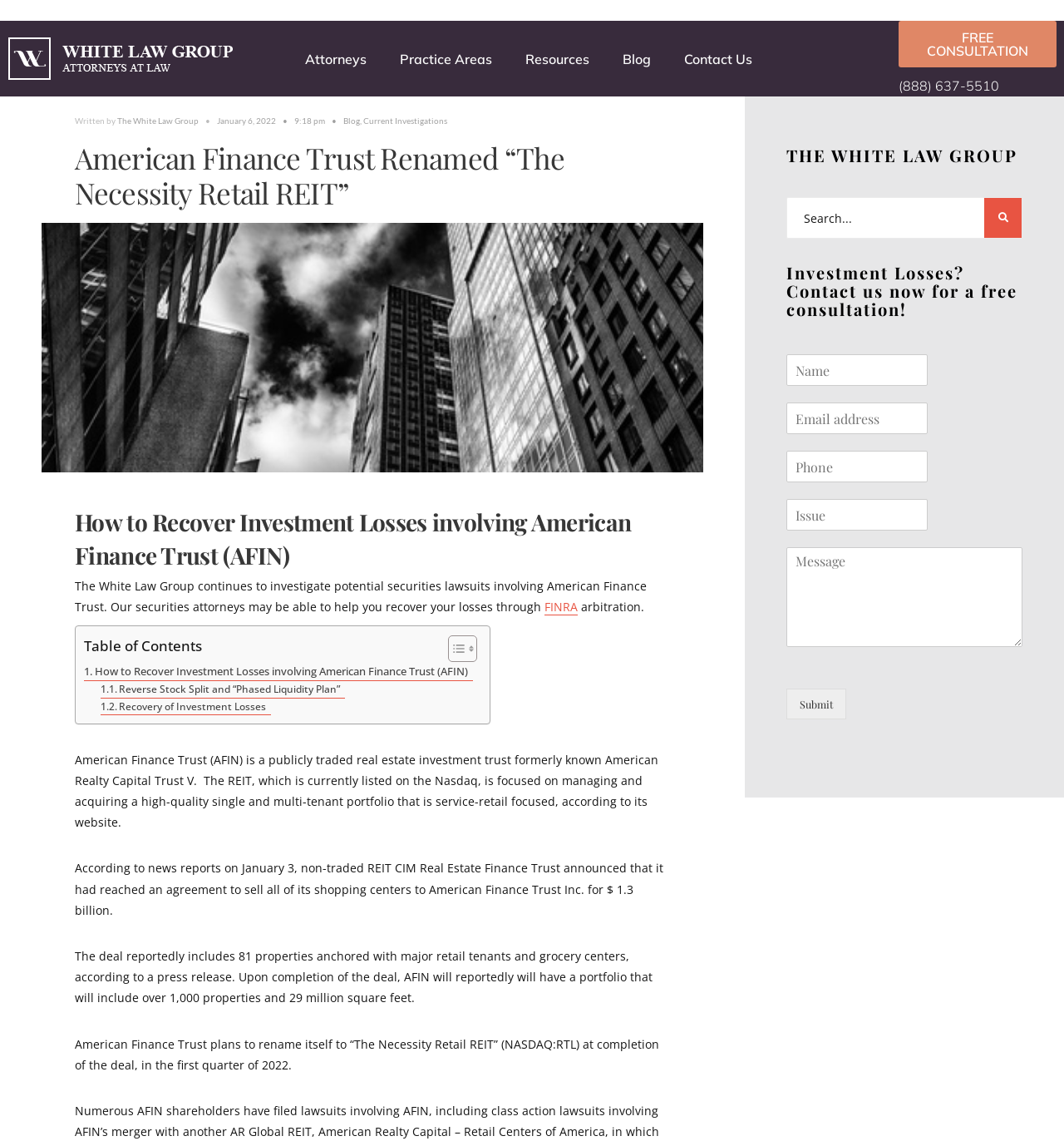What is American Finance Trust renaming itself to?
Using the details shown in the screenshot, provide a comprehensive answer to the question.

According to the webpage, American Finance Trust plans to rename itself to 'The Necessity Retail REIT' (NASDAQ:RTL) at completion of the deal, in the first quarter of 2022.